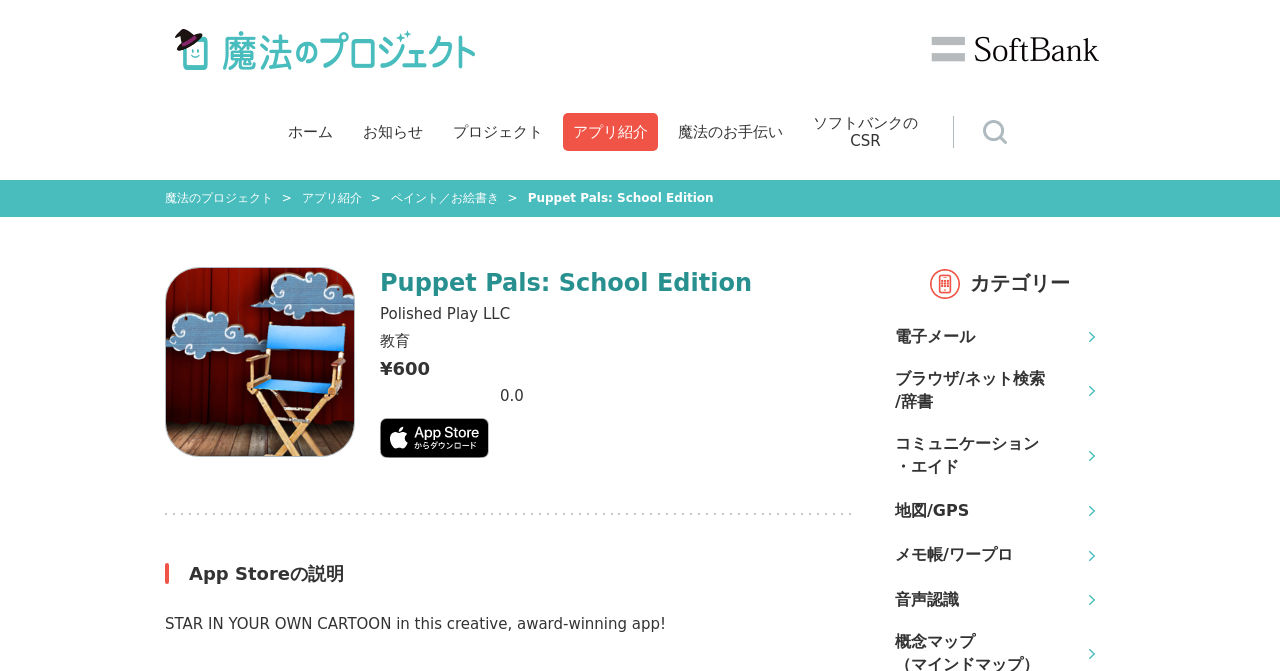Determine the bounding box coordinates of the section to be clicked to follow the instruction: "Browse the 'コミュニケーション ・エイド' category". The coordinates should be given as four float numbers between 0 and 1, formatted as [left, top, right, bottom].

[0.699, 0.646, 0.863, 0.72]